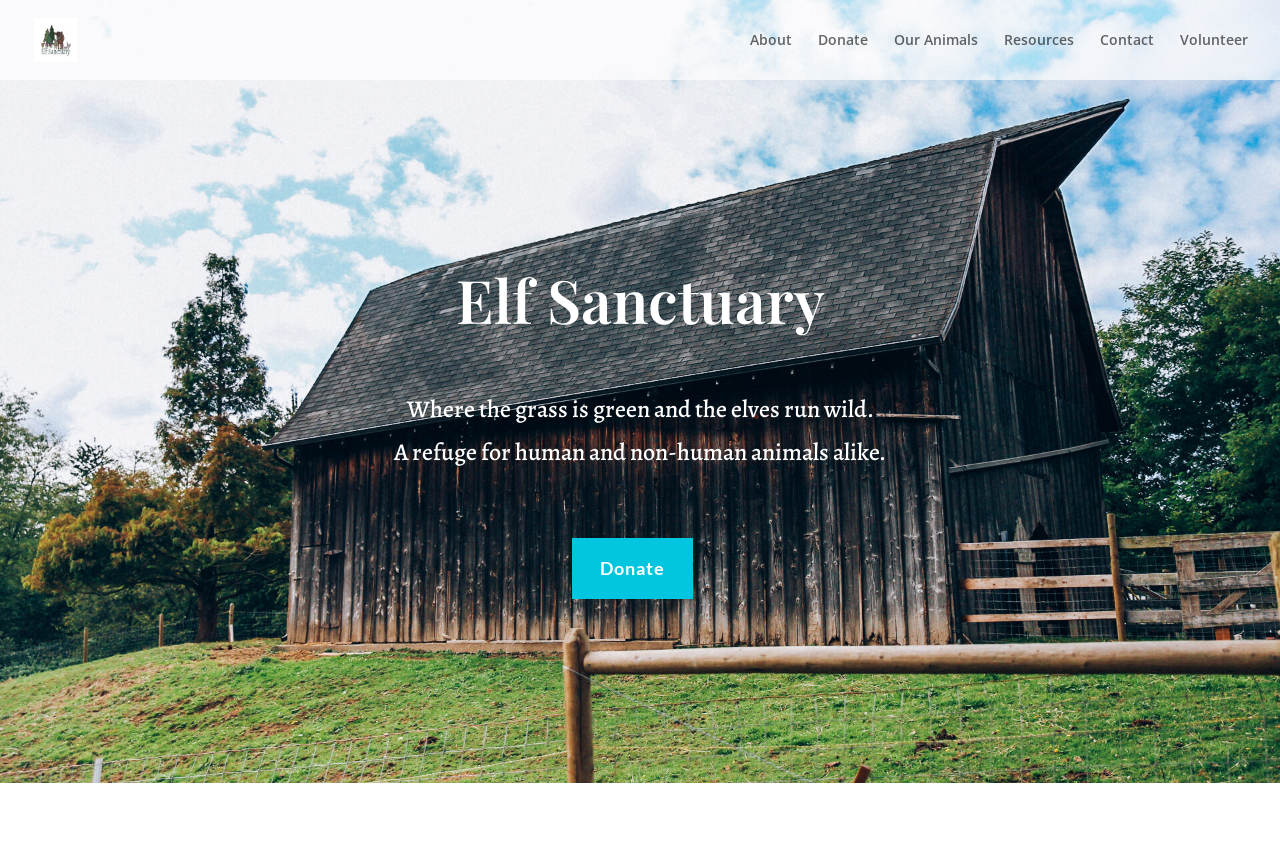Specify the bounding box coordinates of the element's area that should be clicked to execute the given instruction: "explore the resources". The coordinates should be four float numbers between 0 and 1, i.e., [left, top, right, bottom].

[0.784, 0.039, 0.839, 0.093]